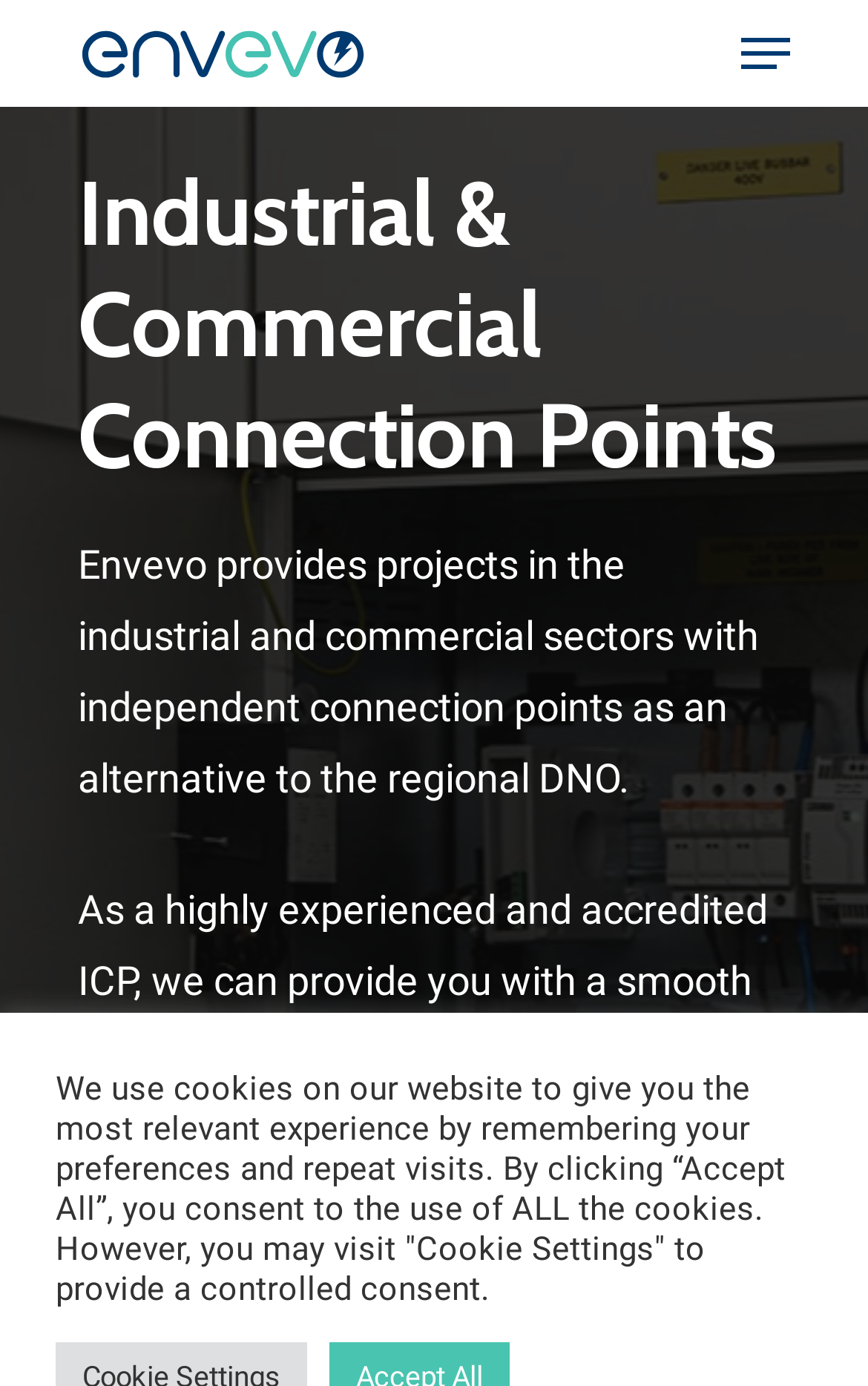What is the scope of Envevo's connection point installation?
Using the information from the image, answer the question thoroughly.

The webpage states that as a highly experienced and accredited ICP, Envevo can provide a smooth and professional connection point installation, implying that the scope of Envevo's connection point installation includes providing a smooth and professional service.